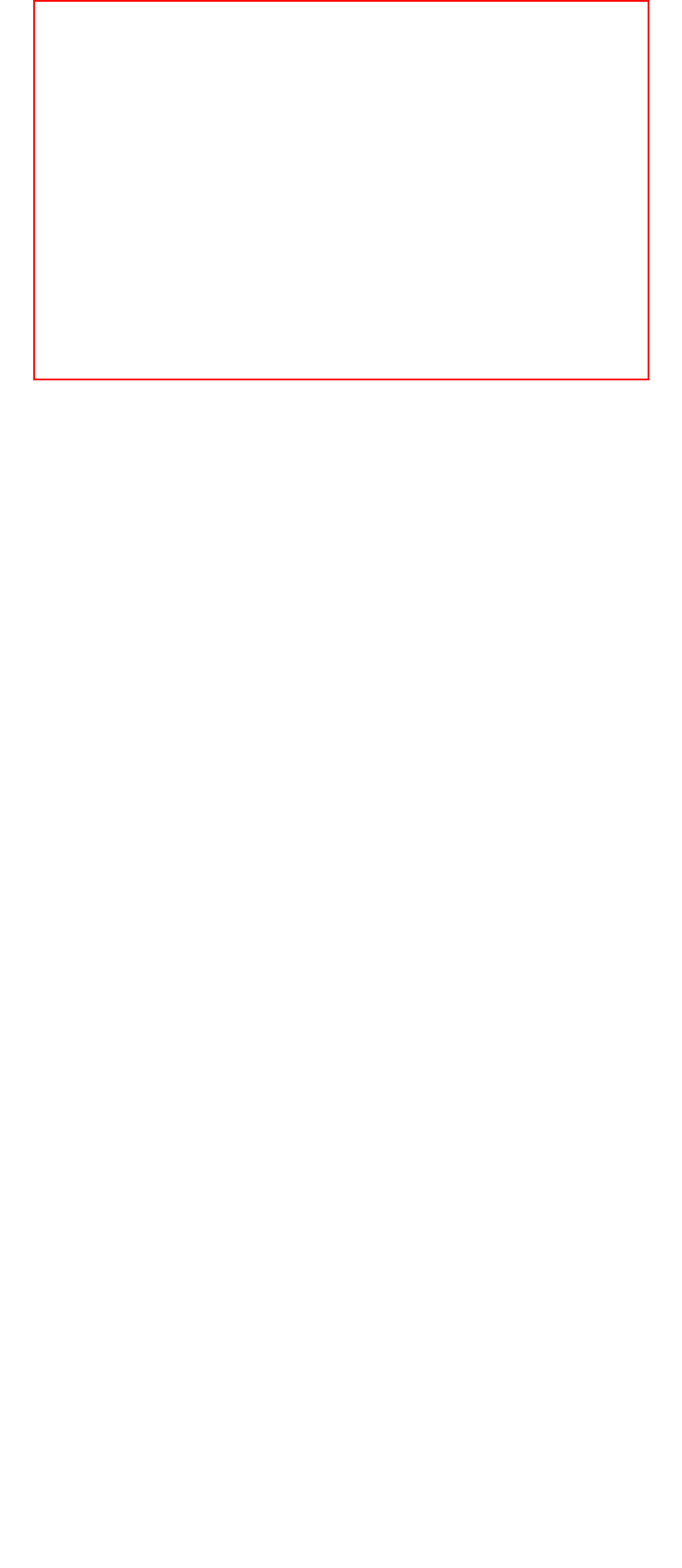Observe the screenshot of the webpage that includes a red rectangle bounding box. Conduct OCR on the content inside this red bounding box and generate the text.

Martin Hart-Landsberg is Professor Emeritus of Economics at Lewis and Clark College, Portland, Oregon; and Adjunct Researcher at the Institute for Social Sciences, Gyeongsang National University, South Korea. His areas of teaching and research include political economy, economic development, international economics, and the political economy of East Asia. He maintains a blog Reports from the Economic Front.